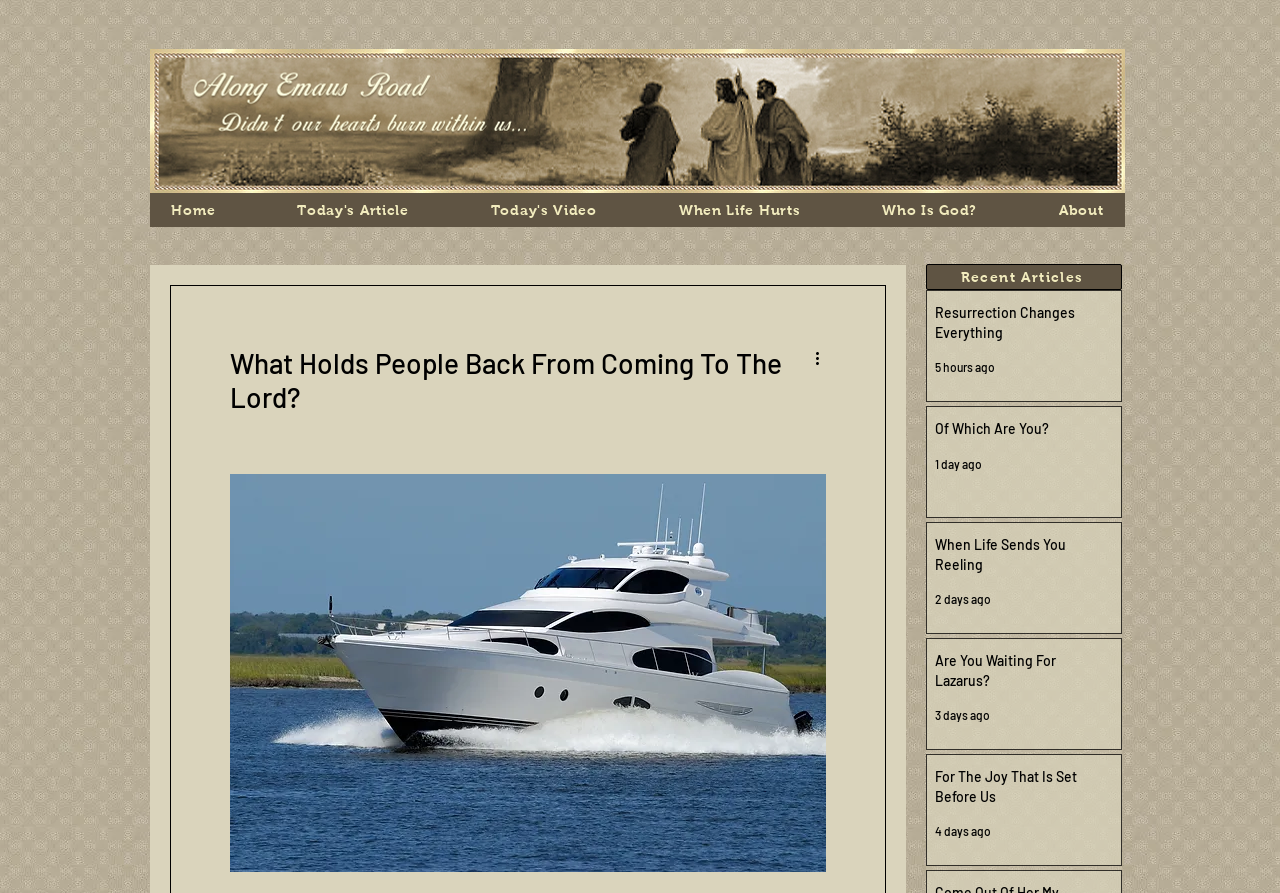Determine the title of the webpage and give its text content.

What Holds People Back From Coming To The Lord?